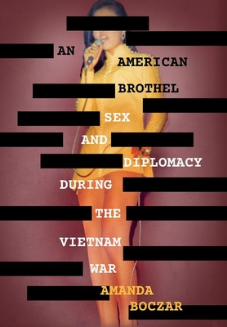Who is the author of the book?
Refer to the image and offer an in-depth and detailed answer to the question.

The author of the book is Amanda Boczar, as mentioned in the caption, which provides information about the book cover.